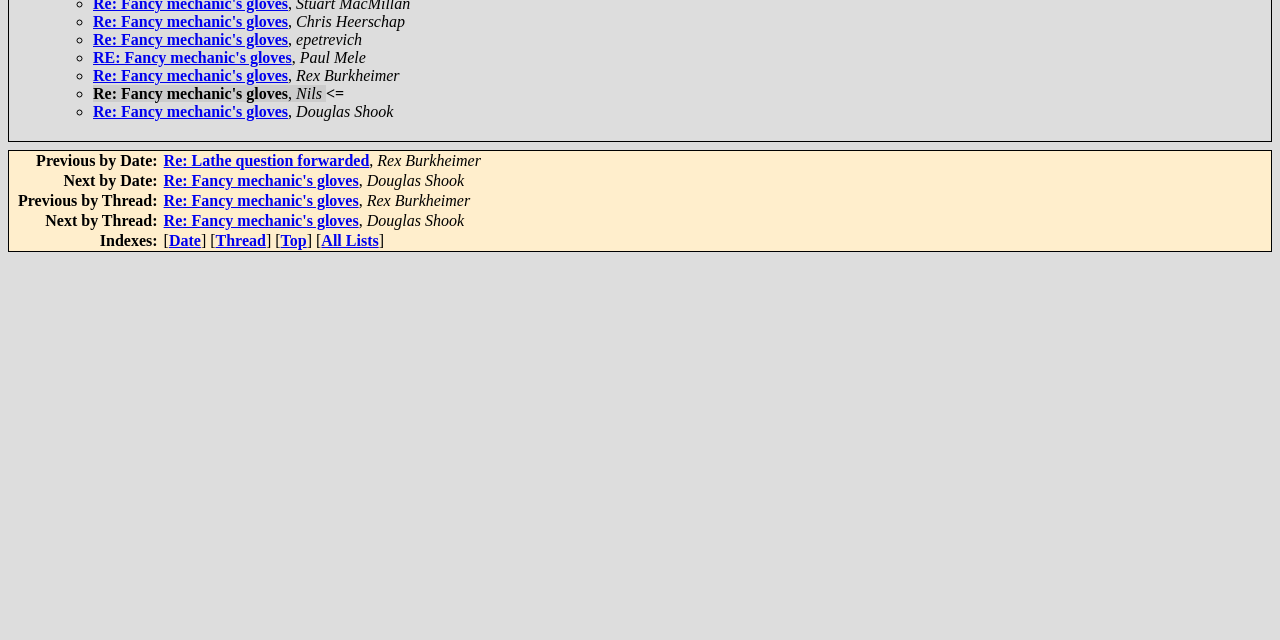Find the bounding box coordinates for the element described here: "Re: Fancy mechanic's gloves".

[0.128, 0.269, 0.28, 0.295]